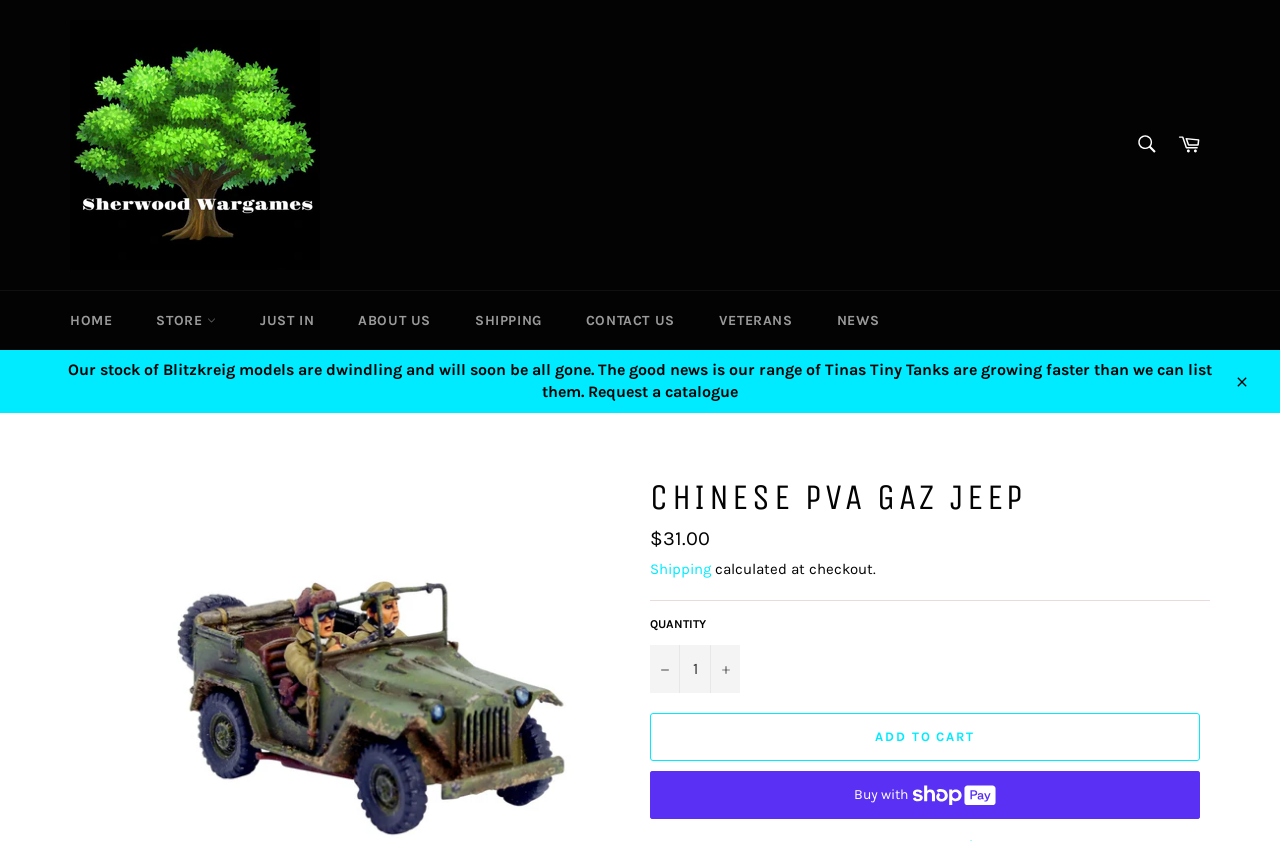Using the element description About Us, predict the bounding box coordinates for the UI element. Provide the coordinates in (top-left x, top-left y, bottom-right x, bottom-right y) format with values ranging from 0 to 1.

[0.264, 0.346, 0.352, 0.416]